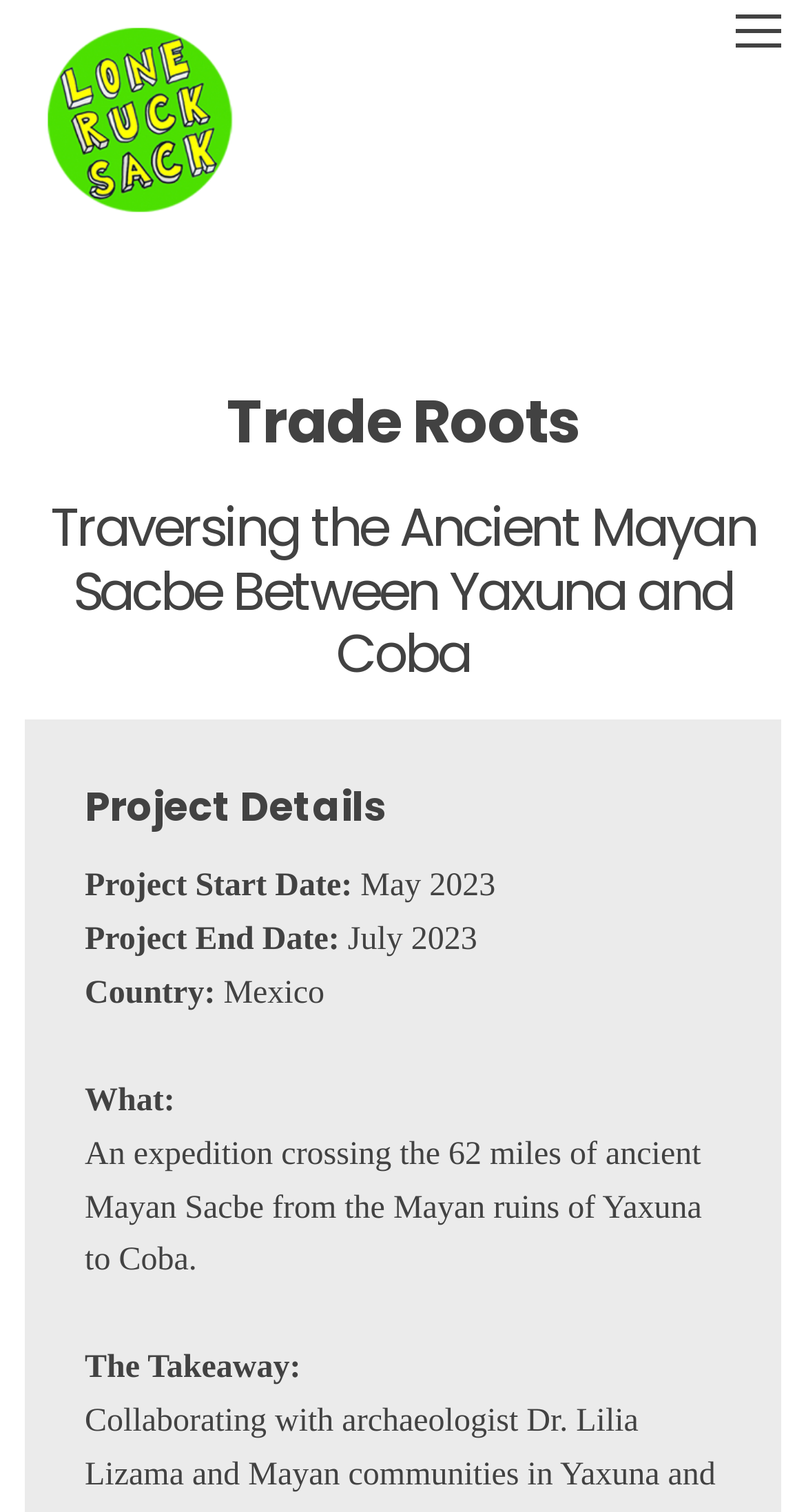Using the given element description, provide the bounding box coordinates (top-left x, top-left y, bottom-right x, bottom-right y) for the corresponding UI element in the screenshot: Antonio Fatás

None